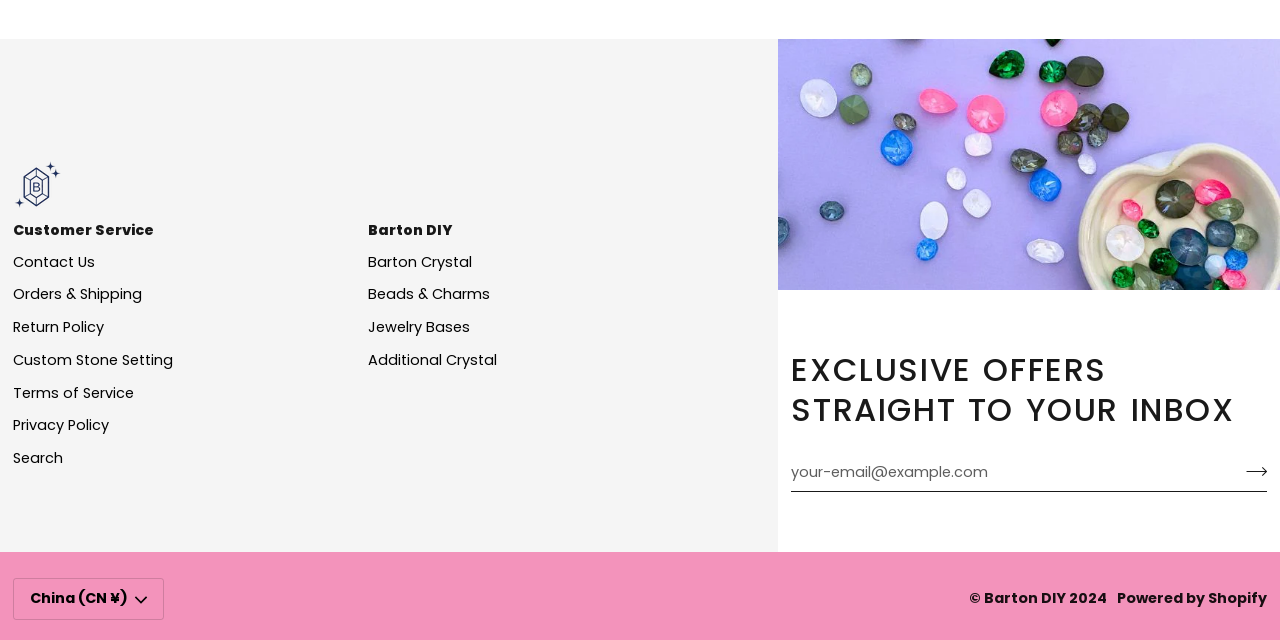For the element described, predict the bounding box coordinates as (top-left x, top-left y, bottom-right x, bottom-right y). All values should be between 0 and 1. Element description: Search

[0.01, 0.7, 0.049, 0.732]